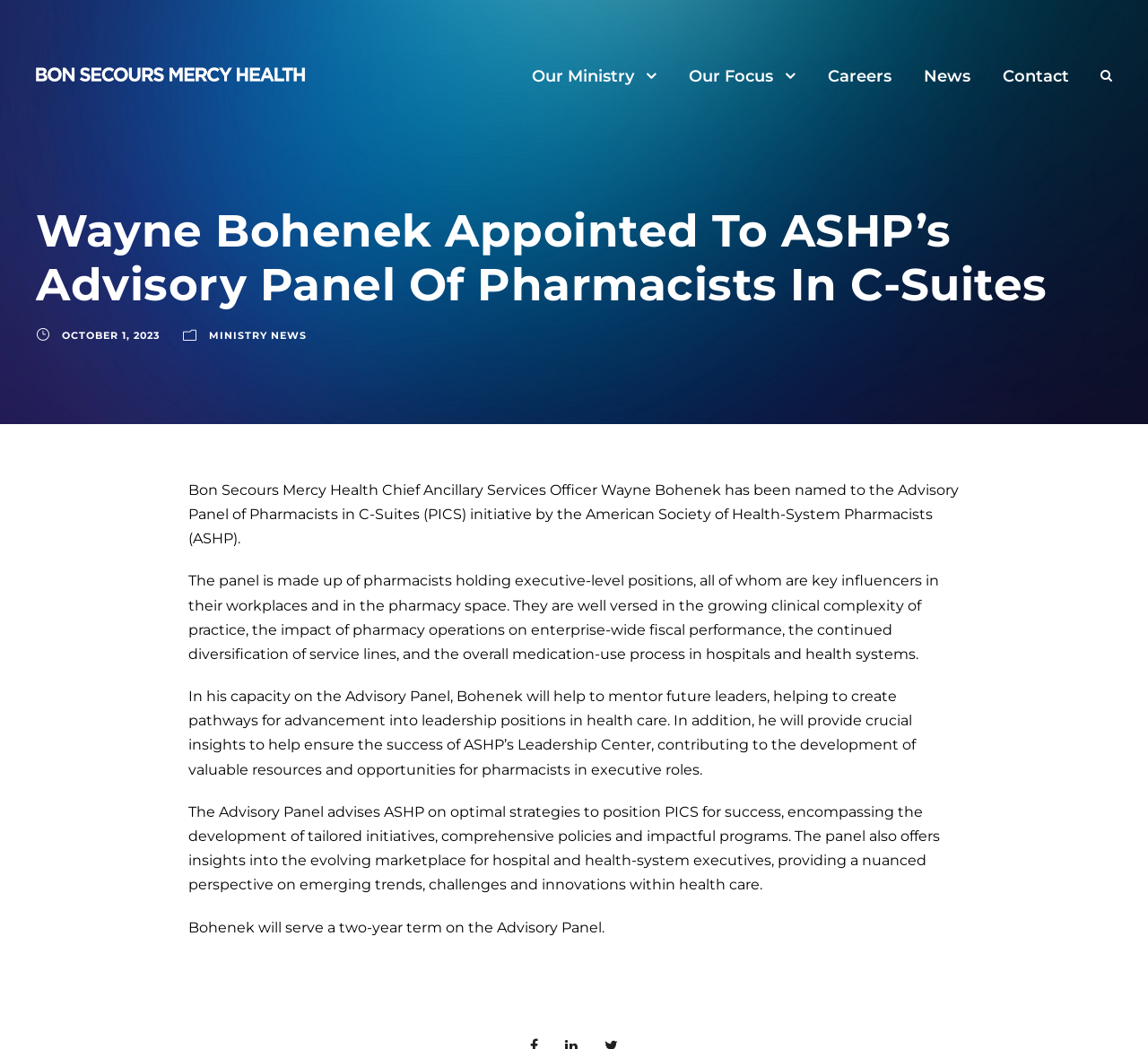What is the name of the initiative Wayne Bohenek is appointed to?
Look at the image and answer the question using a single word or phrase.

PICS